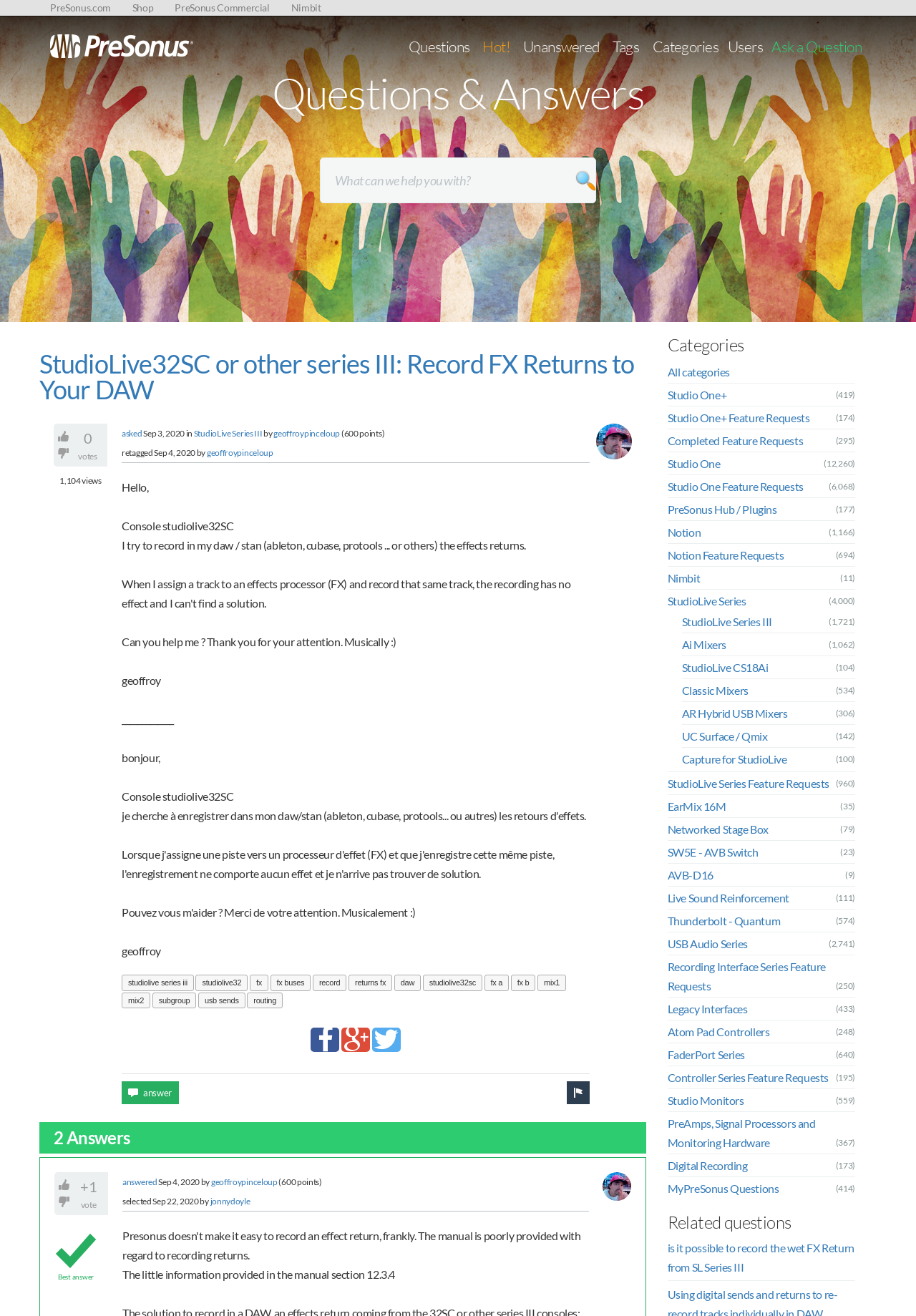What is the date when the question was asked?
Can you offer a detailed and complete answer to this question?

The webpage shows the date when the question was asked as Sep 3, 2020, which is indicated by the 'asked' label next to the date.